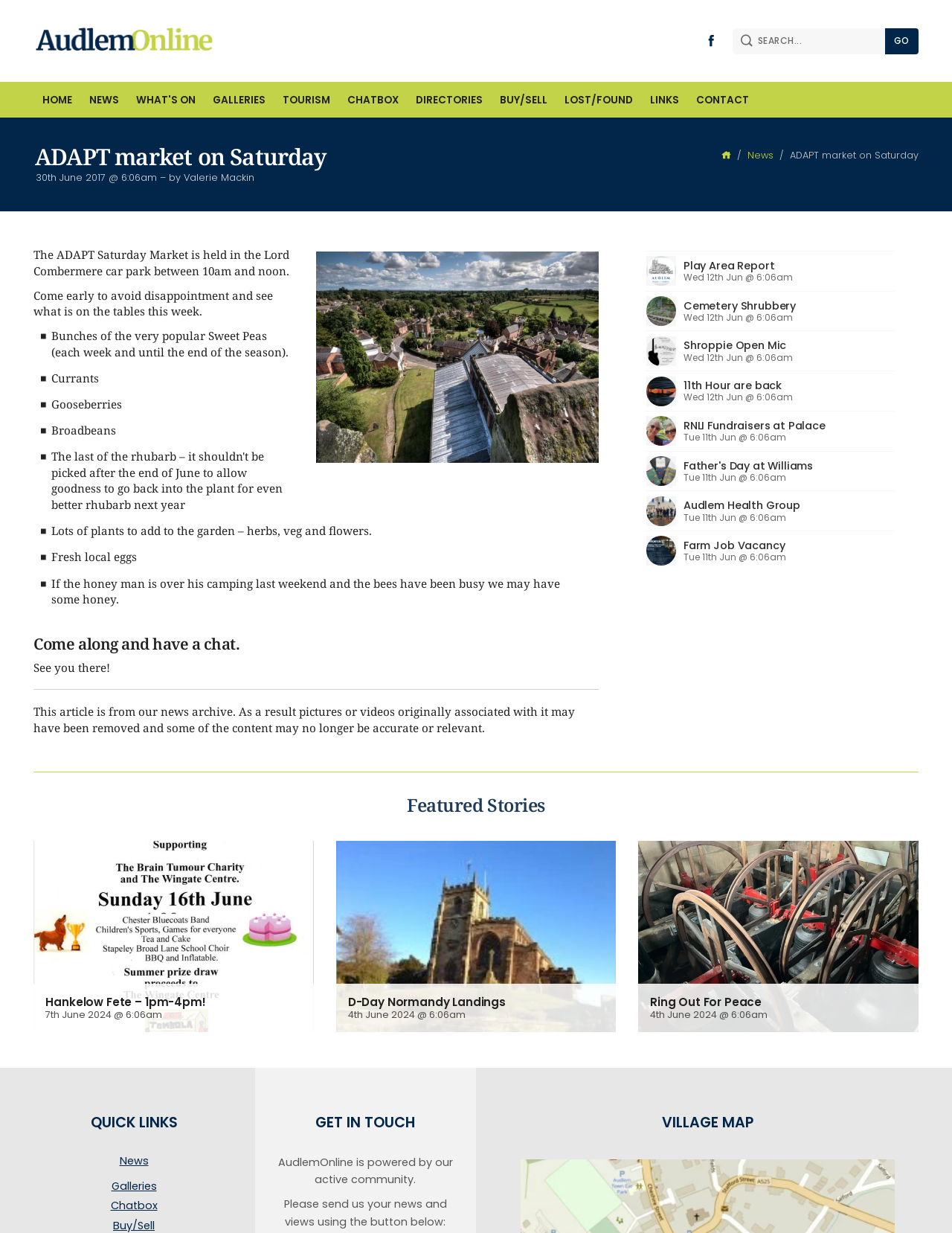Identify and extract the main heading from the webpage.

ADAPT market on Saturday